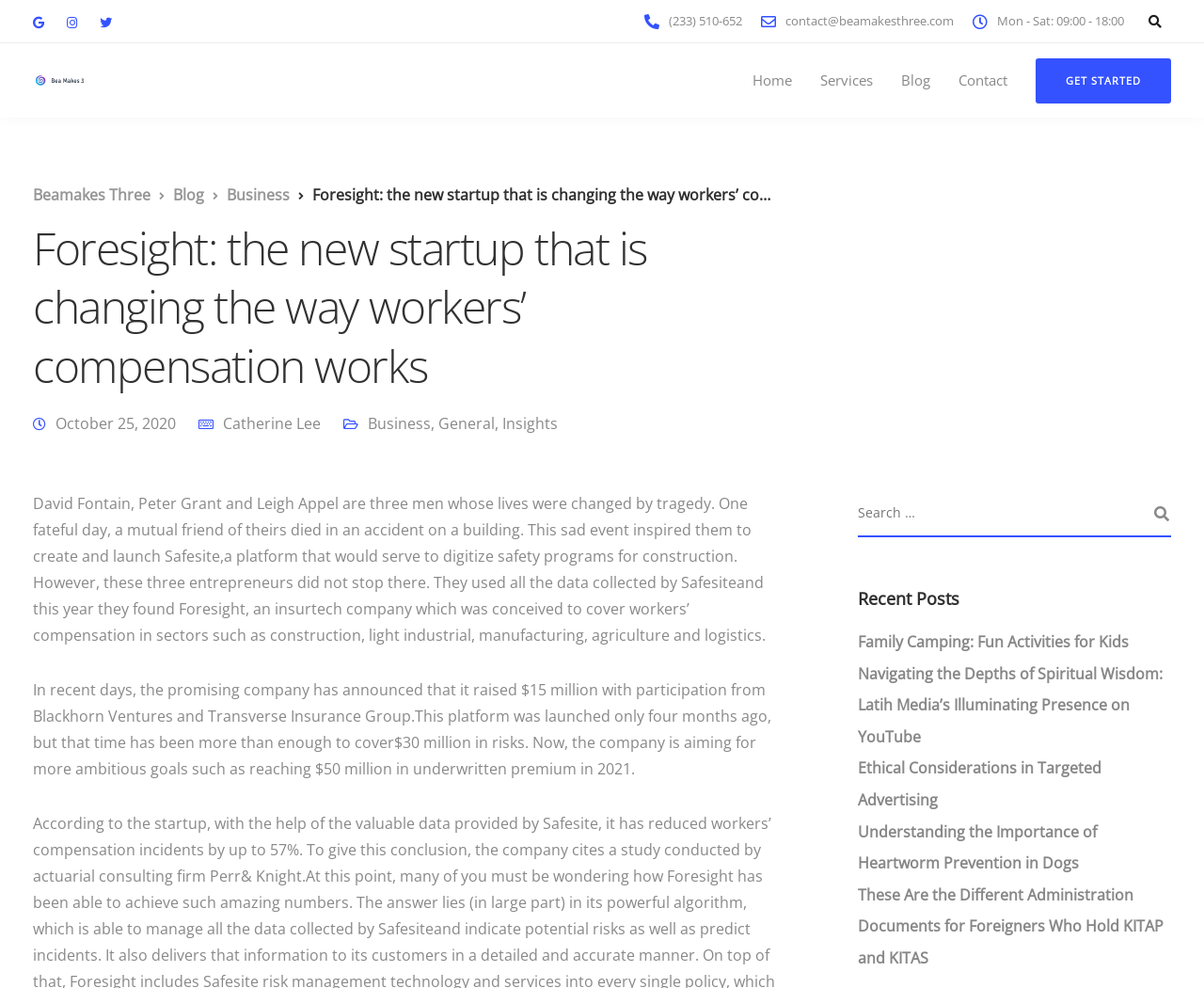Examine the image carefully and respond to the question with a detailed answer: 
What is the phone number of the company?

The phone number of the company can be found in the link element with the text ' (233) 510-652'.